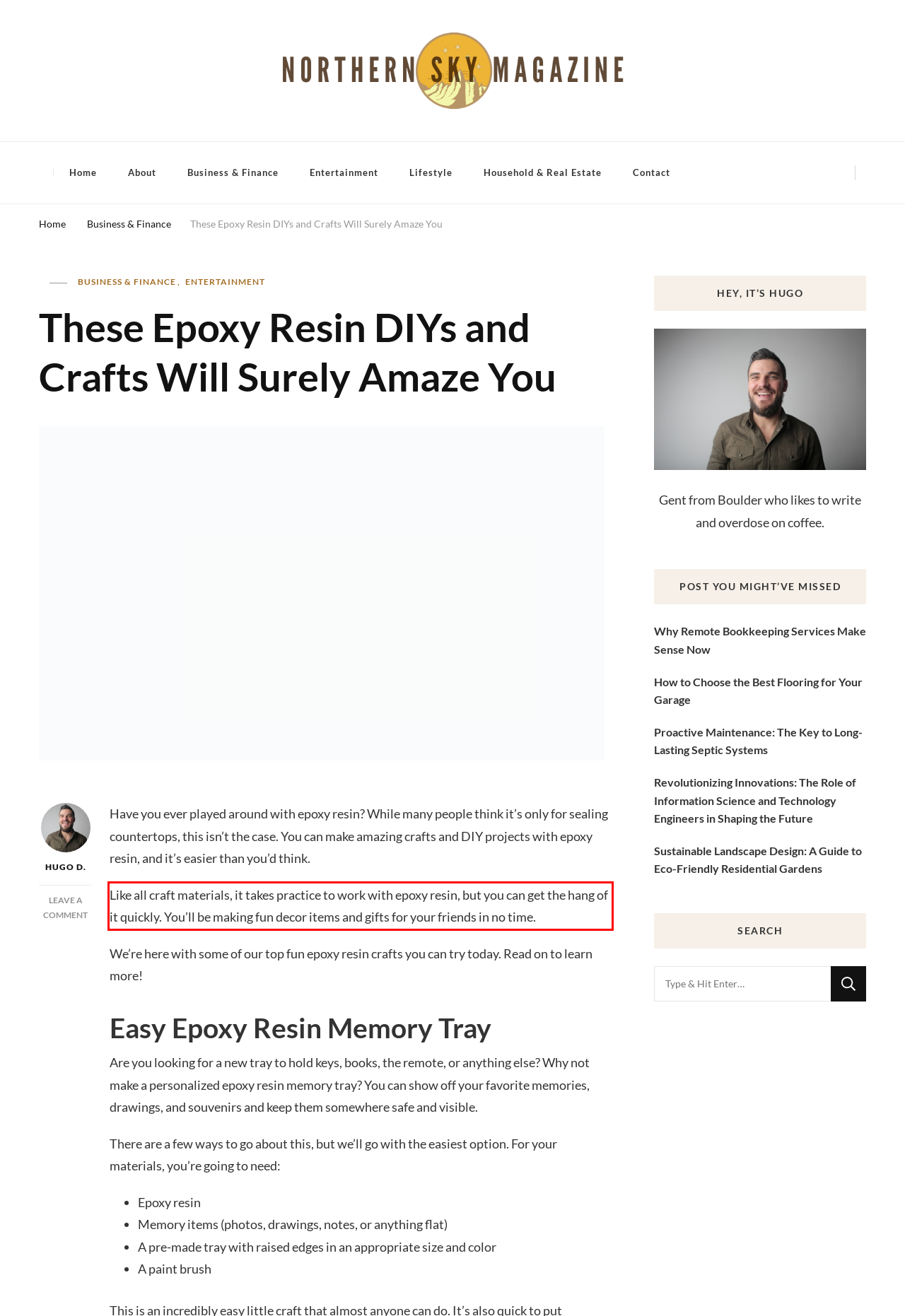Identify the red bounding box in the webpage screenshot and perform OCR to generate the text content enclosed.

Like all craft materials, it takes practice to work with epoxy resin, but you can get the hang of it quickly. You’ll be making fun decor items and gifts for your friends in no time.